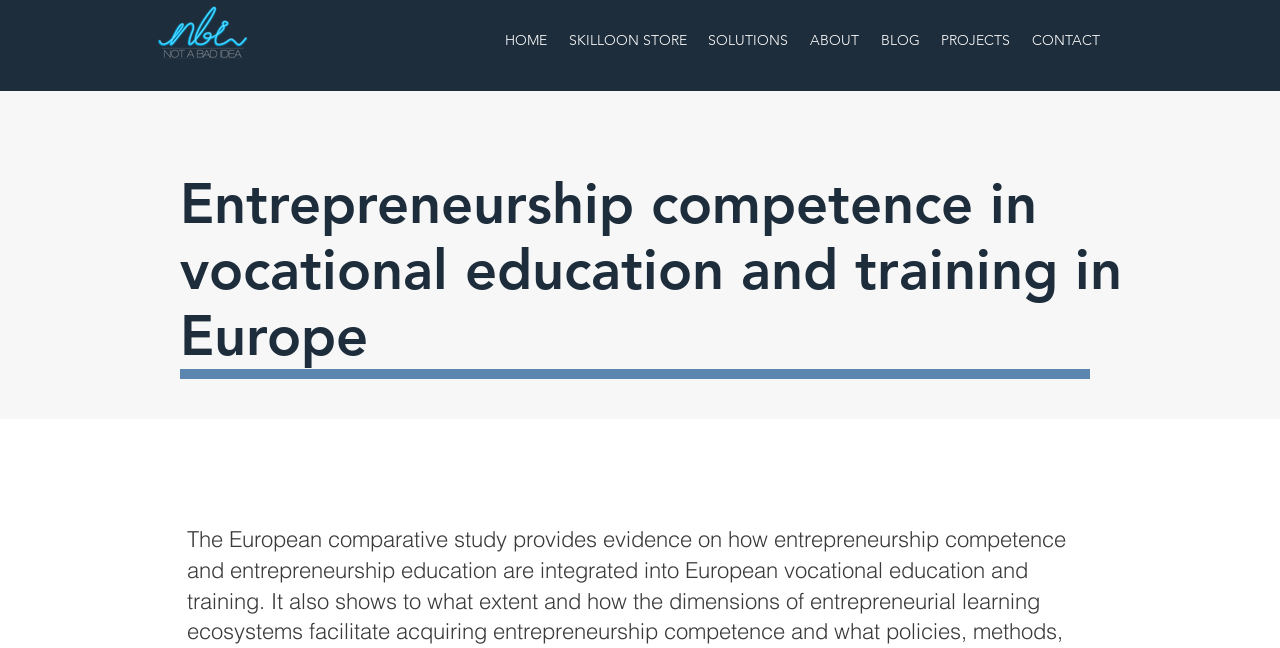What is the height of the logo image?
With the help of the image, please provide a detailed response to the question.

I calculated the height of the logo image by subtracting the y1 coordinate from the y2 coordinate, which gives 0.091 - 0.008 = 0.083. This is the height of the logo image.